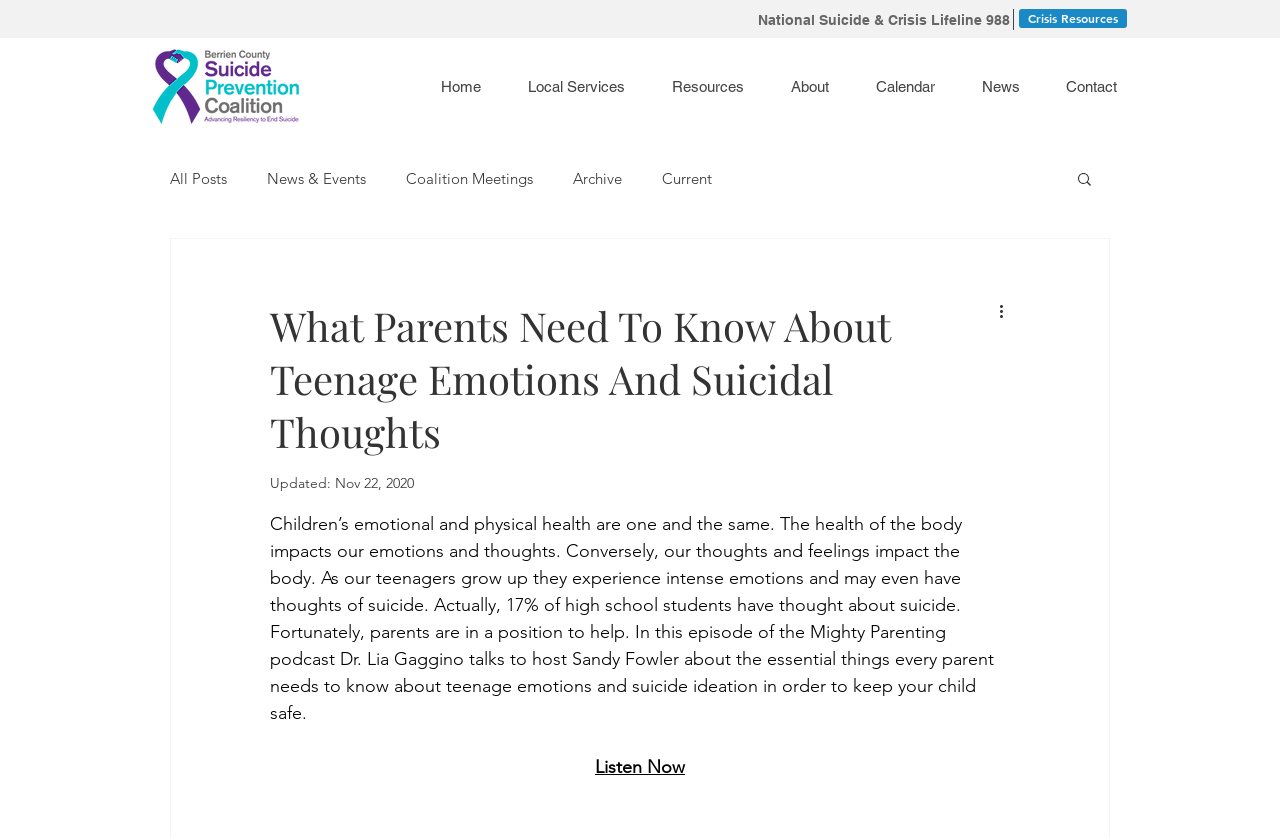What is the purpose of the '988' button?
Kindly answer the question with as much detail as you can.

I inferred the purpose of the '988' button by its label 'National Suicide & Crisis Lifeline' which suggests that it is a resource for crisis support.